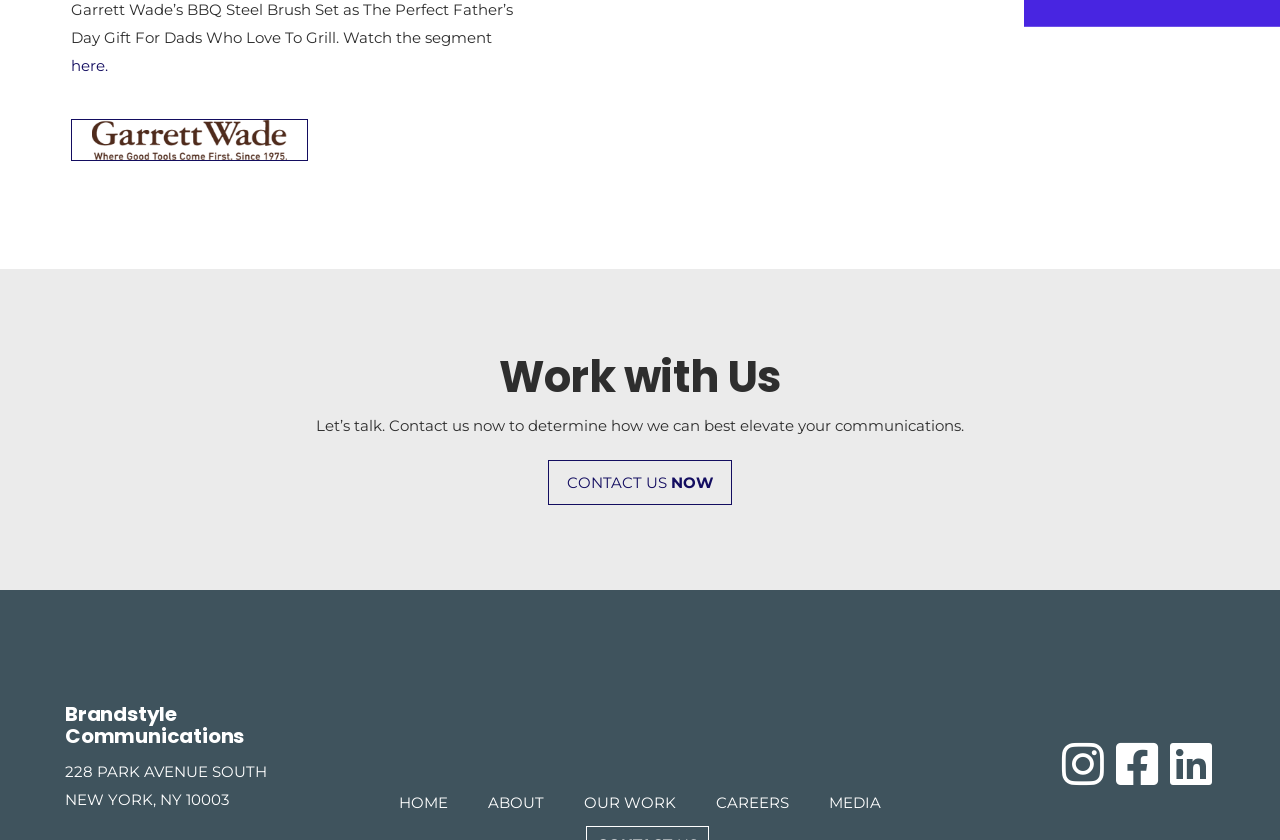Show me the bounding box coordinates of the clickable region to achieve the task as per the instruction: "Click the 'here.' link".

[0.055, 0.062, 0.084, 0.095]